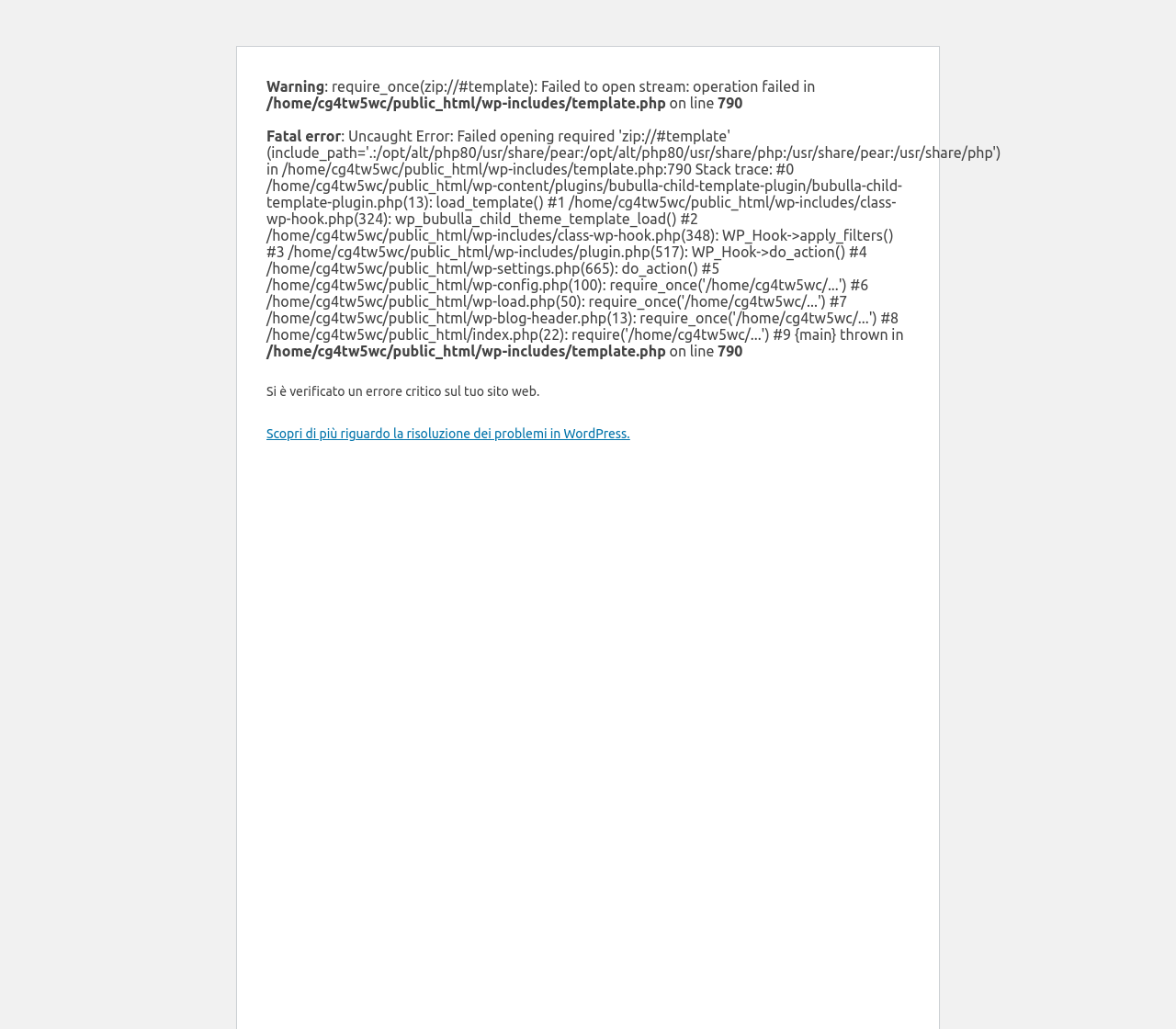By analyzing the image, answer the following question with a detailed response: What is the suggested action for resolving the issue?

I found this information by looking at the link provided on the webpage, which suggests learning more about troubleshooting in WordPress to resolve the issue.